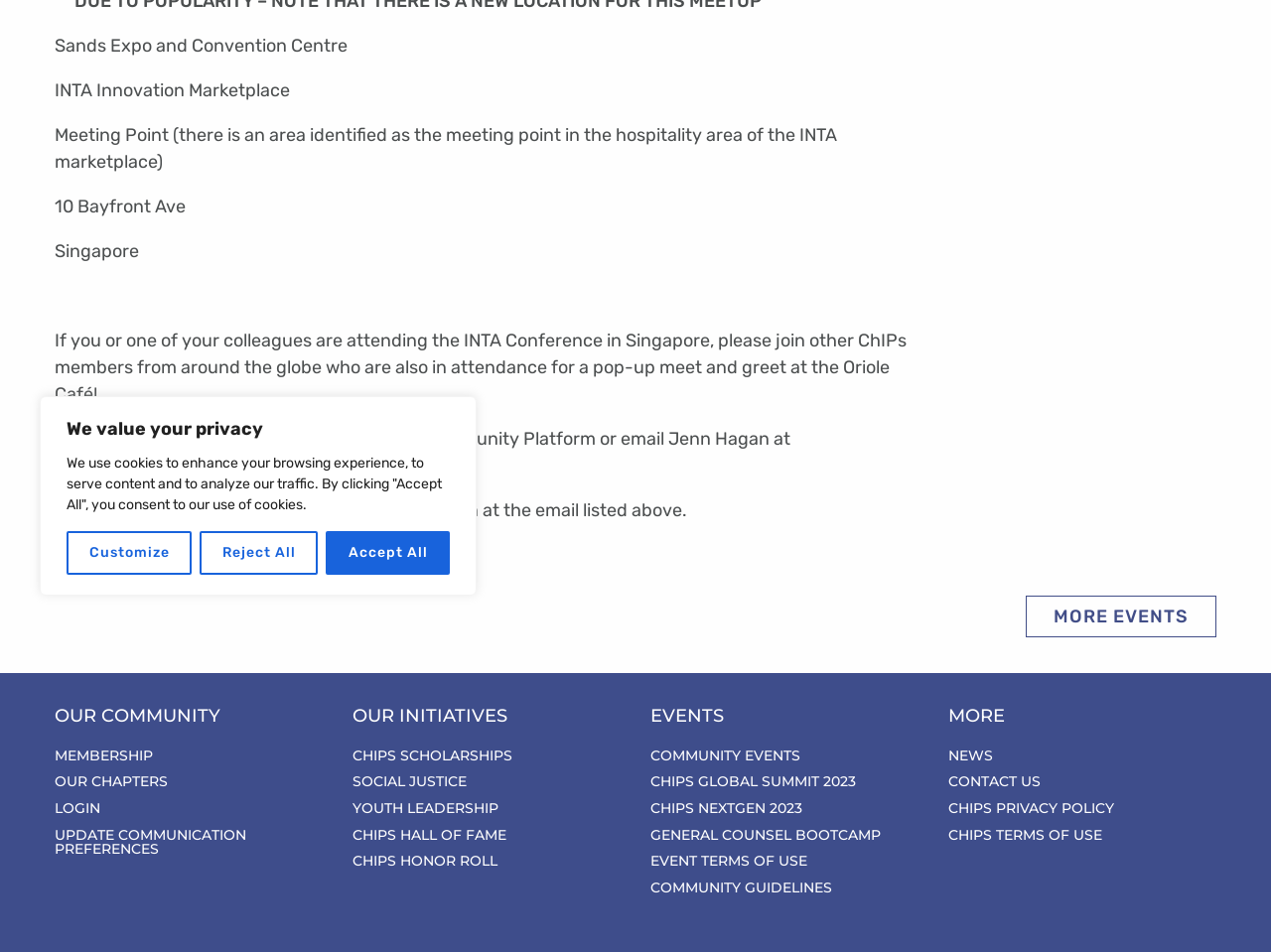Extract the bounding box for the UI element that matches this description: "ChIPs Honor Roll".

[0.277, 0.884, 0.488, 0.912]